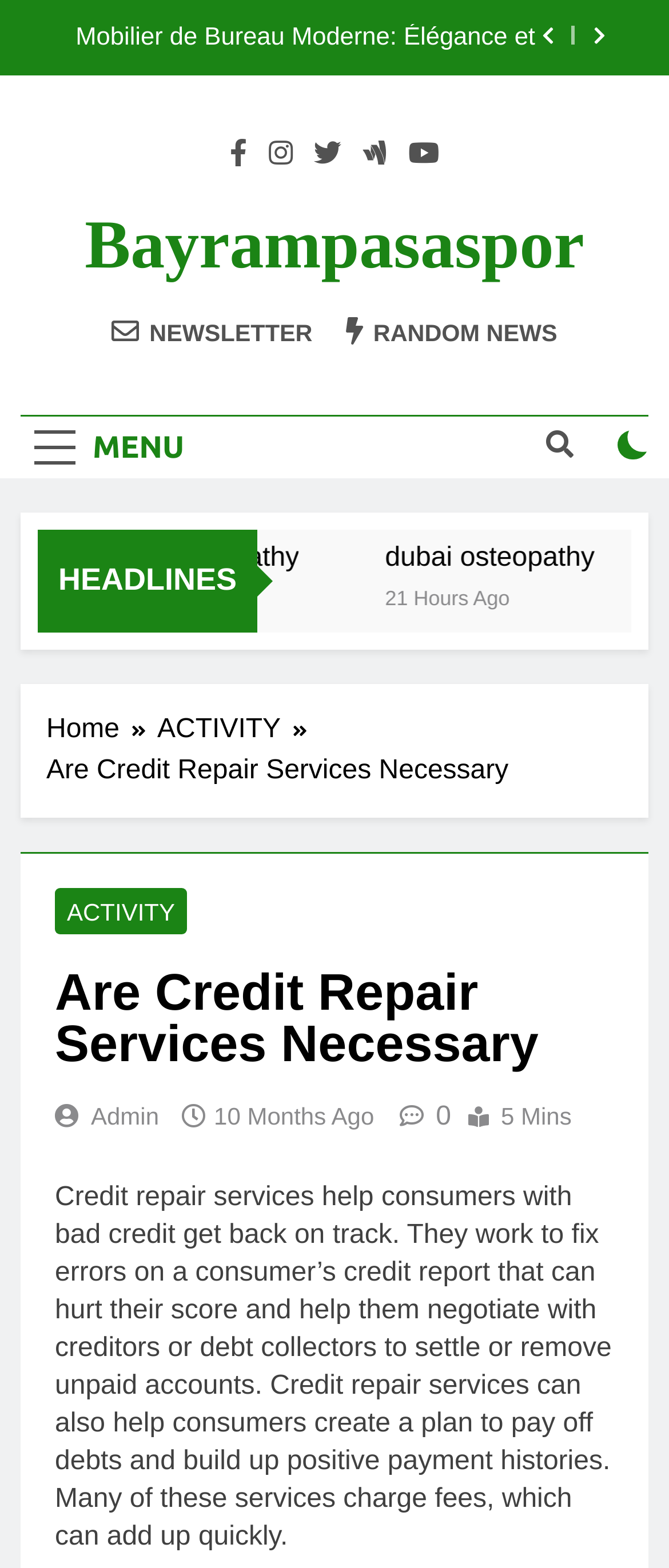Using floating point numbers between 0 and 1, provide the bounding box coordinates in the format (top-left x, top-left y, bottom-right x, bottom-right y). Locate the UI element described here: dubai osteopathy

[0.072, 0.16, 0.8, 0.177]